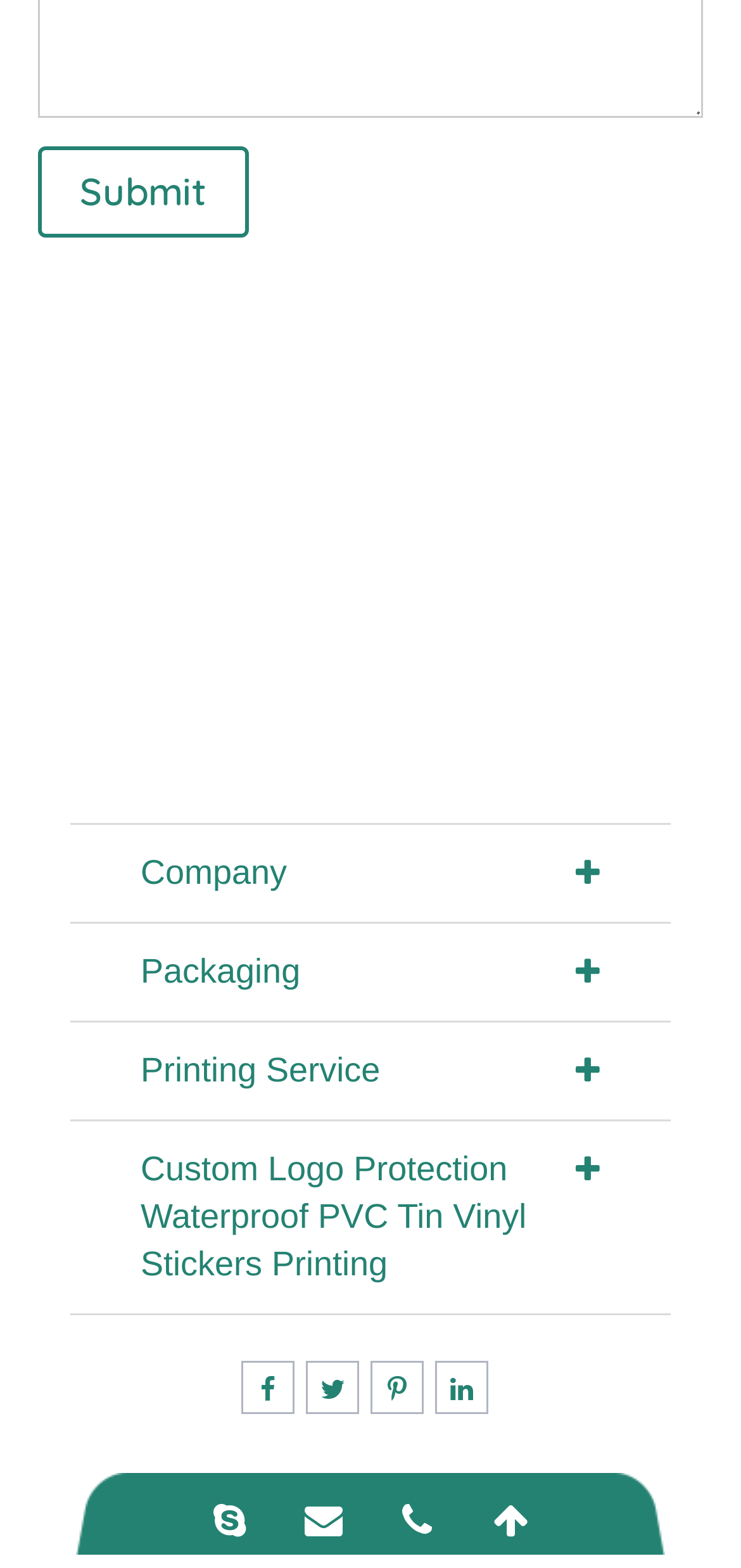Please give a short response to the question using one word or a phrase:
What type of products does the company offer?

Stickers and Vinyl